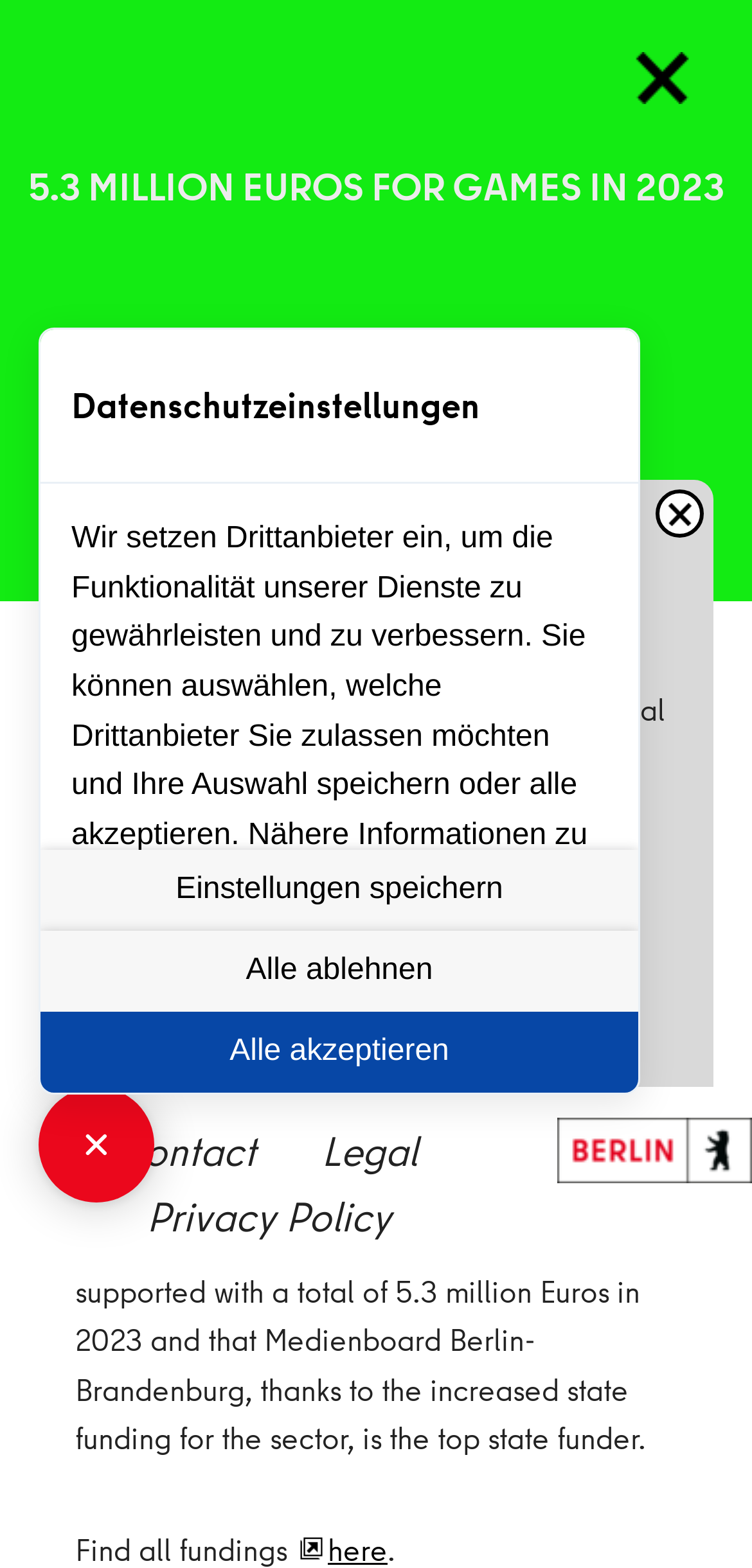Find the bounding box coordinates of the clickable area that will achieve the following instruction: "Click on the 'Back' button".

[0.795, 0.0, 1.0, 0.098]